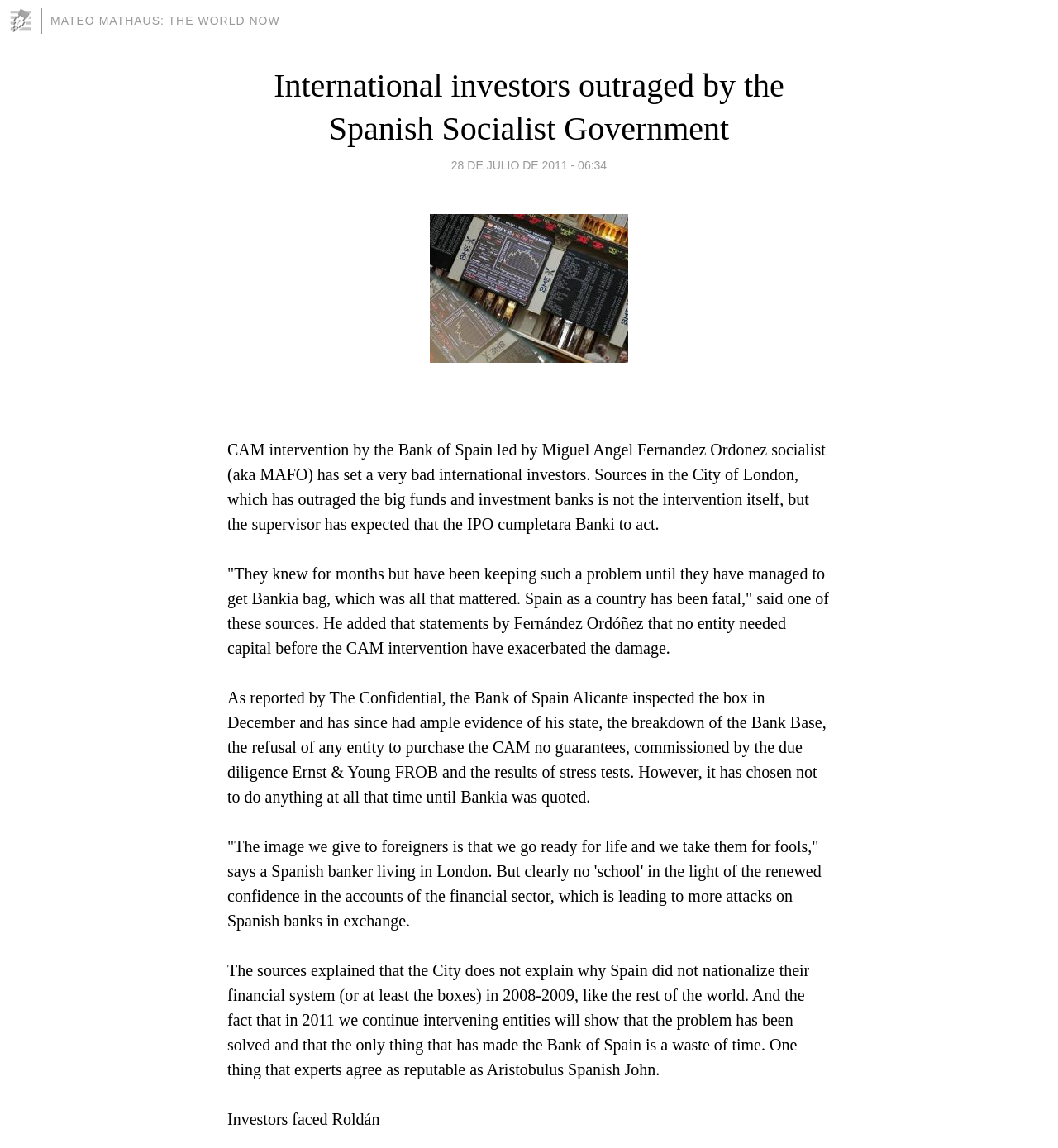Provide a brief response in the form of a single word or phrase:
What is the name of the bank that was inspected by the Bank of Spain in Alicante?

CAM